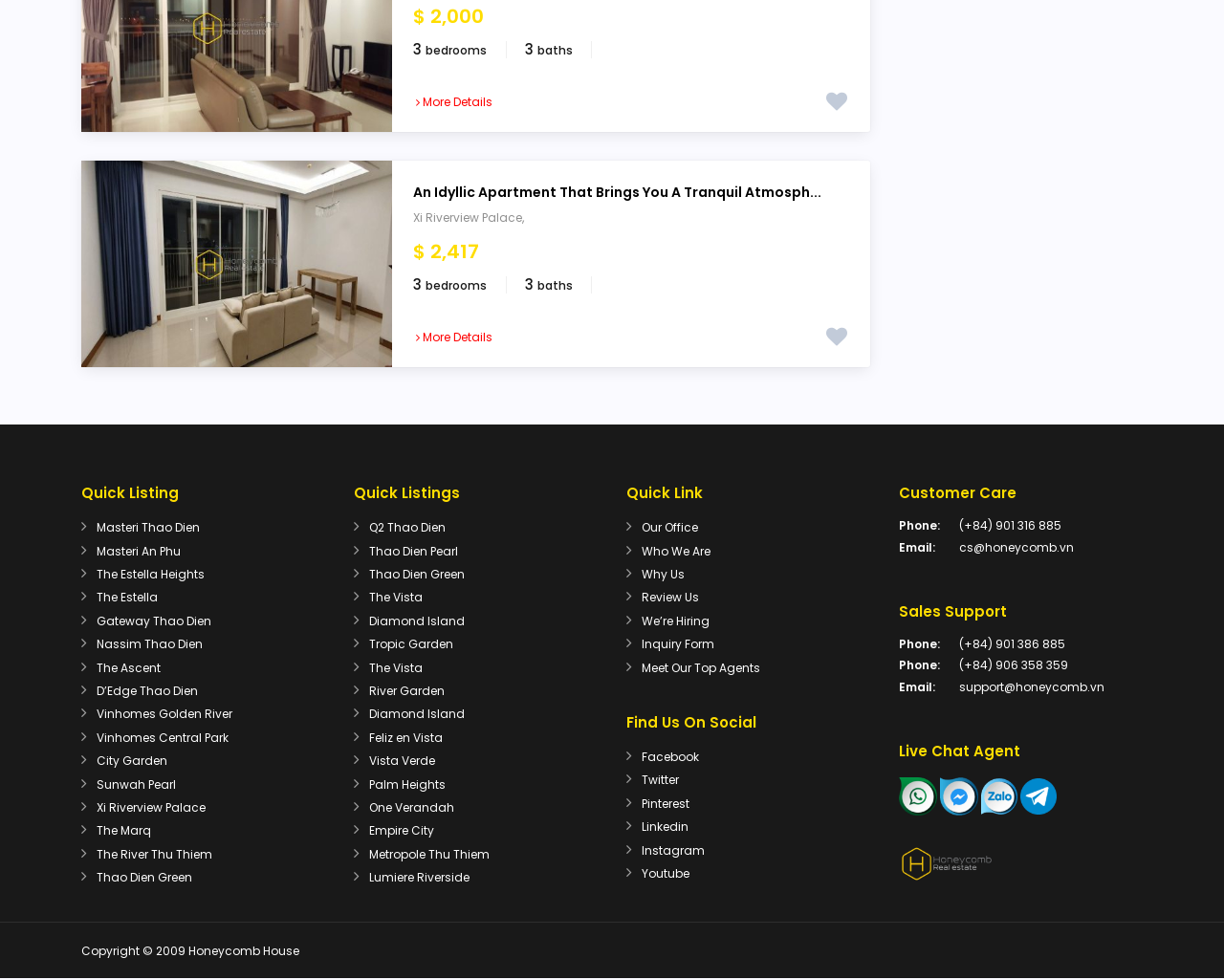Locate the bounding box coordinates of the area you need to click to fulfill this instruction: 'Contact customer care'. The coordinates must be in the form of four float numbers ranging from 0 to 1: [left, top, right, bottom].

[0.734, 0.528, 0.768, 0.545]